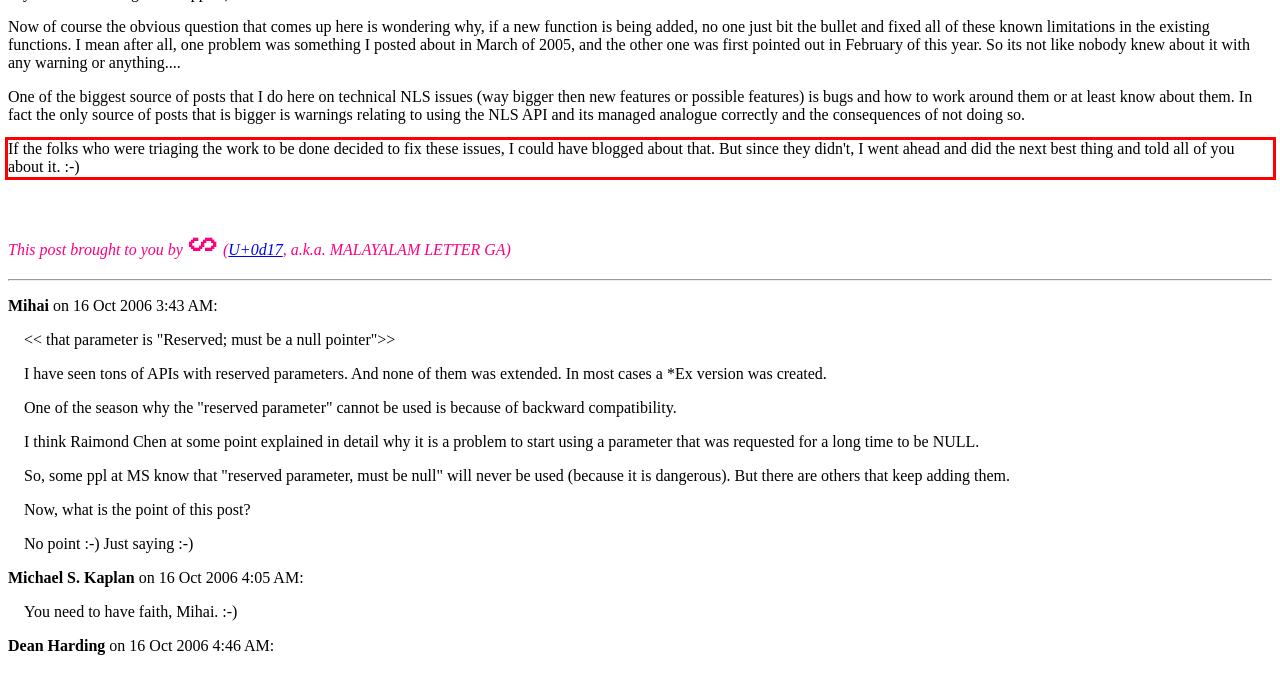Please use OCR to extract the text content from the red bounding box in the provided webpage screenshot.

If the folks who were triaging the work to be done decided to fix these issues, I could have blogged about that. But since they didn't, I went ahead and did the next best thing and told all of you about it. :-)